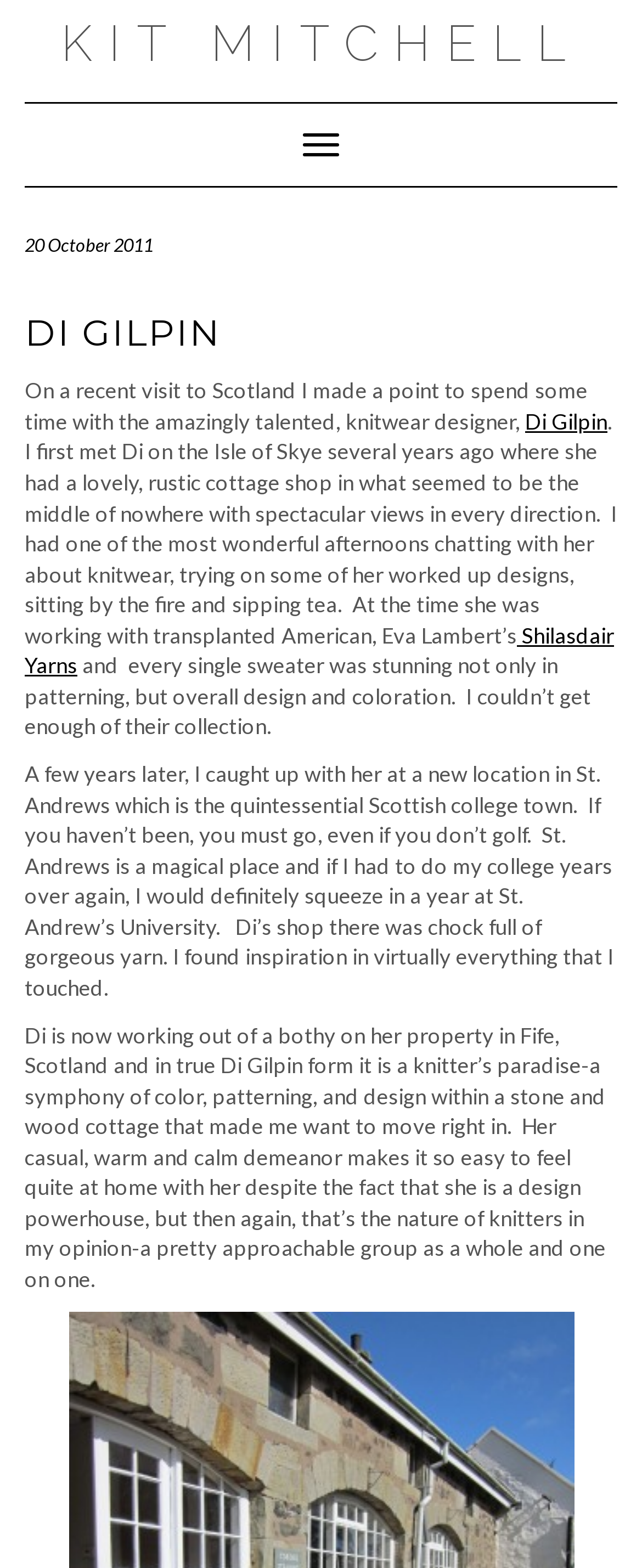Please provide a one-word or phrase answer to the question: 
What is the name of the college town where Di Gilpin had a shop?

St. Andrews